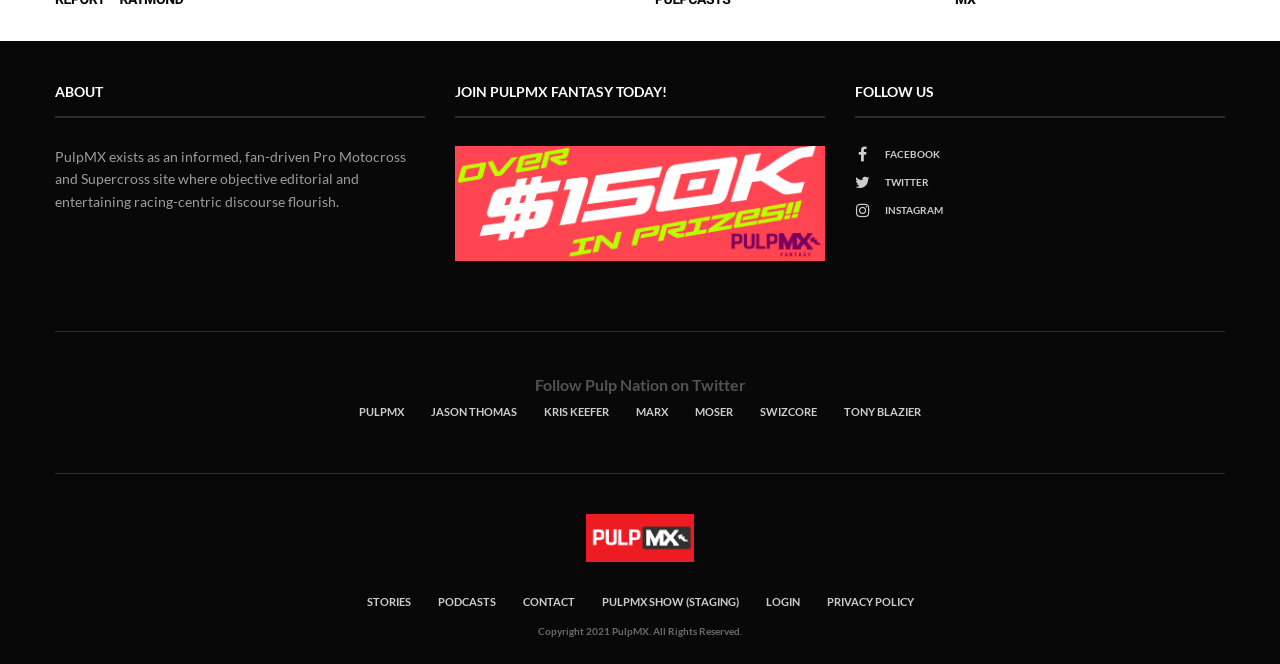Bounding box coordinates are specified in the format (top-left x, top-left y, bottom-right x, bottom-right y). All values are floating point numbers bounded between 0 and 1. Please provide the bounding box coordinate of the region this sentence describes: Jason Thomas

[0.337, 0.61, 0.404, 0.63]